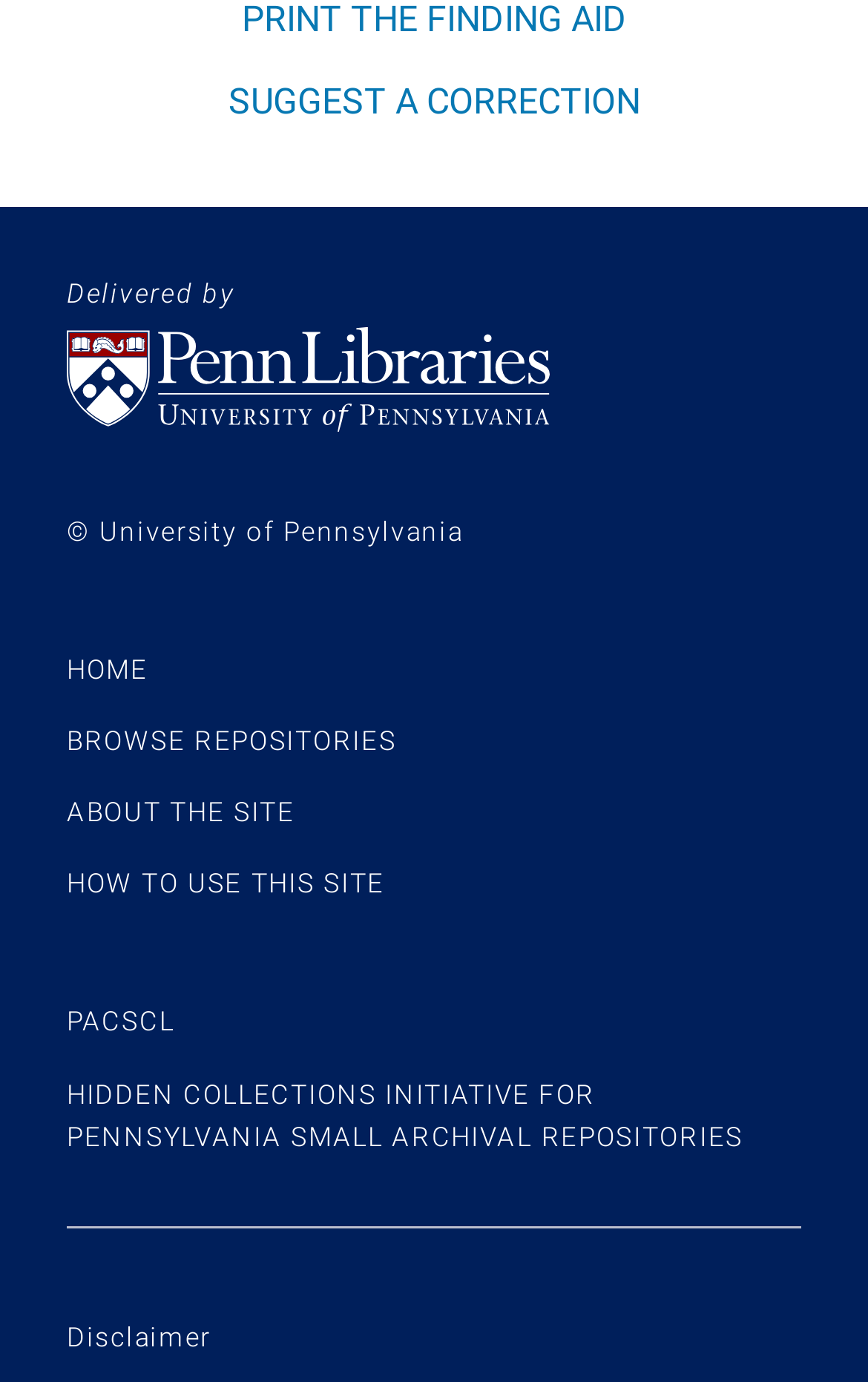Find the bounding box coordinates for the element that must be clicked to complete the instruction: "go to University of Pennsylvania Libraries homepage". The coordinates should be four float numbers between 0 and 1, indicated as [left, top, right, bottom].

[0.077, 0.237, 0.923, 0.312]